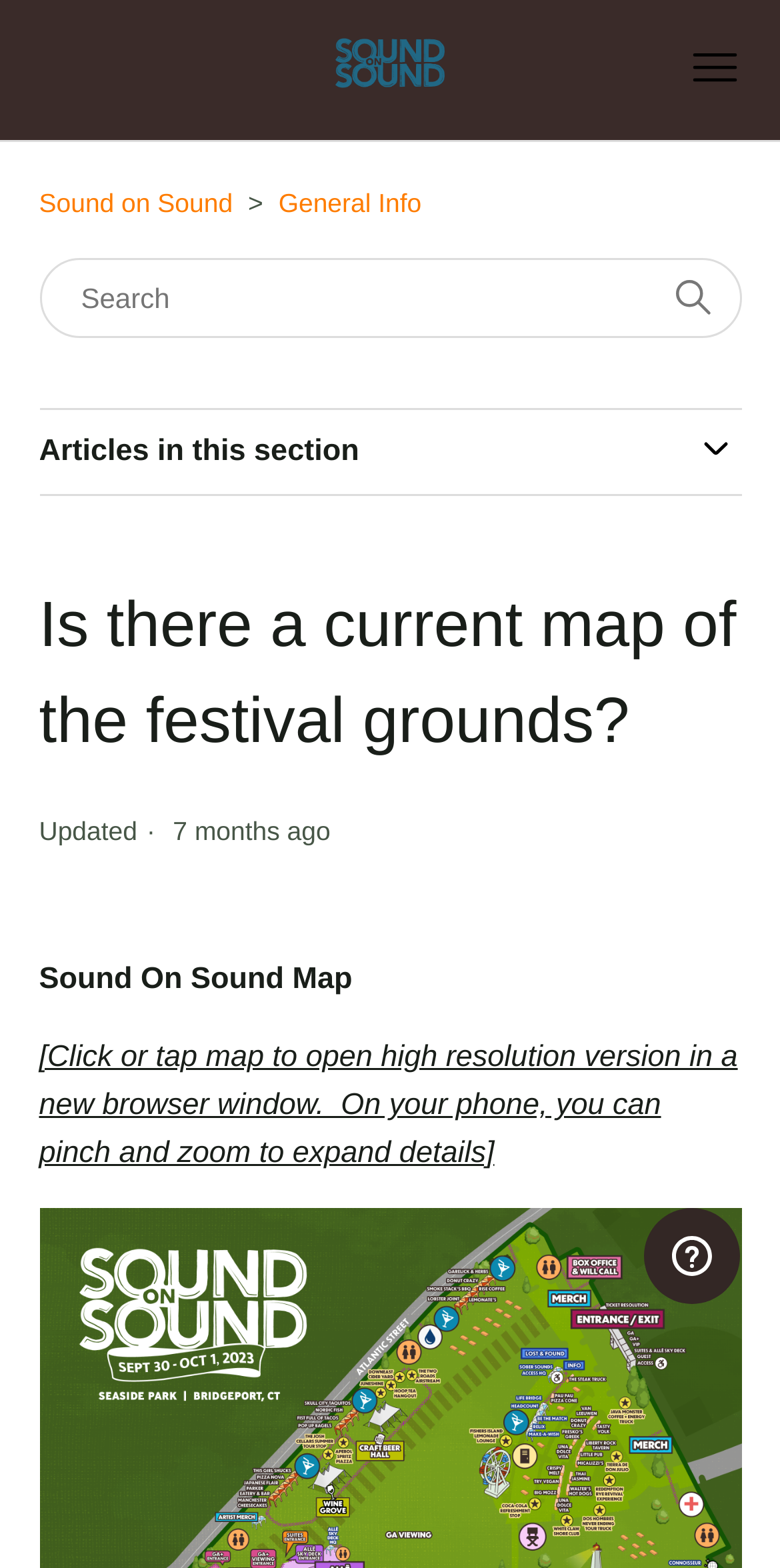Using floating point numbers between 0 and 1, provide the bounding box coordinates in the format (top-left x, top-left y, bottom-right x, bottom-right y). Locate the UI element described here: title="Home"

[0.41, 0.047, 0.59, 0.069]